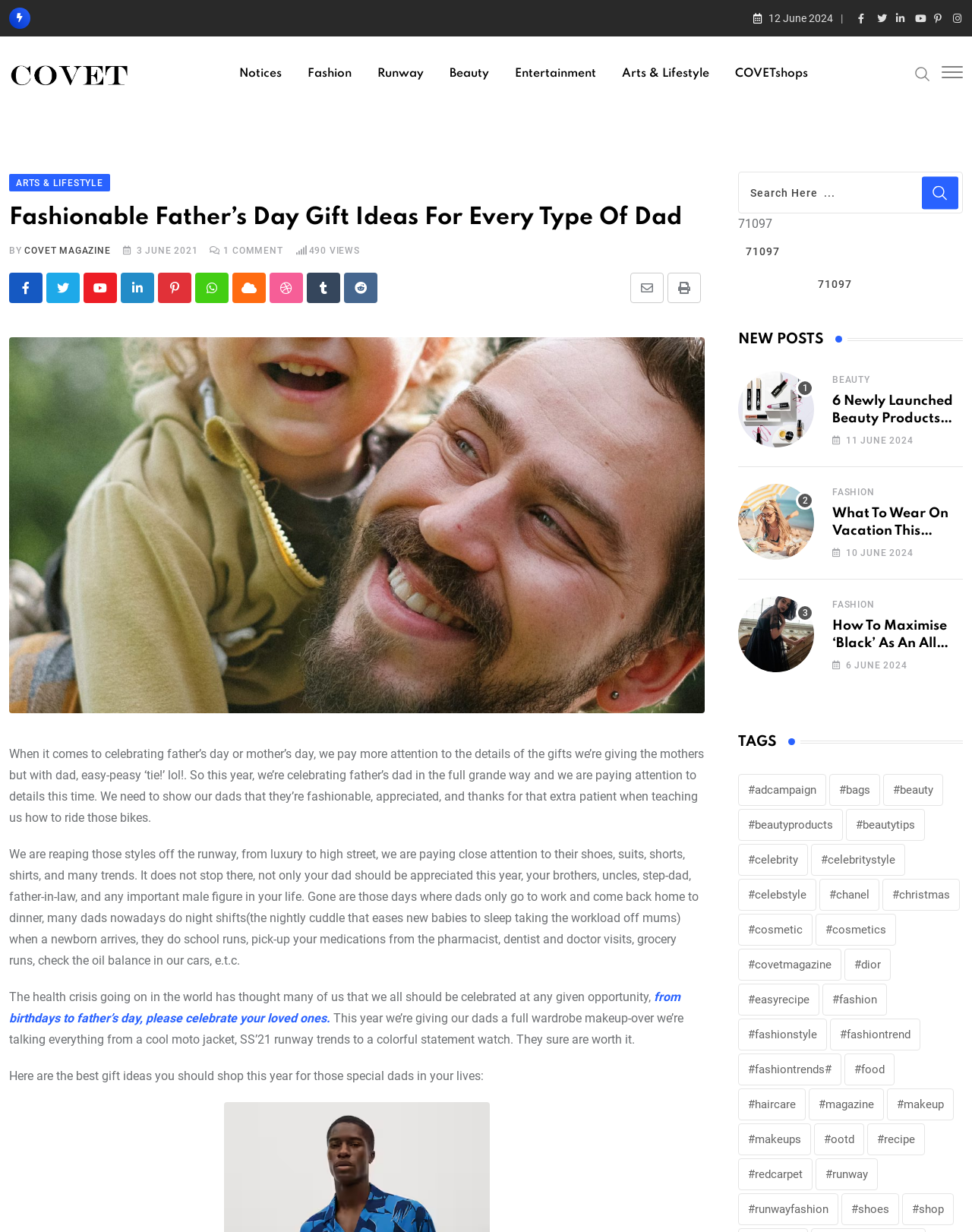Please give the bounding box coordinates of the area that should be clicked to fulfill the following instruction: "Read the '6 Newly Launched Beauty Products You Must Try' post". The coordinates should be in the format of four float numbers from 0 to 1, i.e., [left, top, right, bottom].

[0.759, 0.301, 0.838, 0.363]